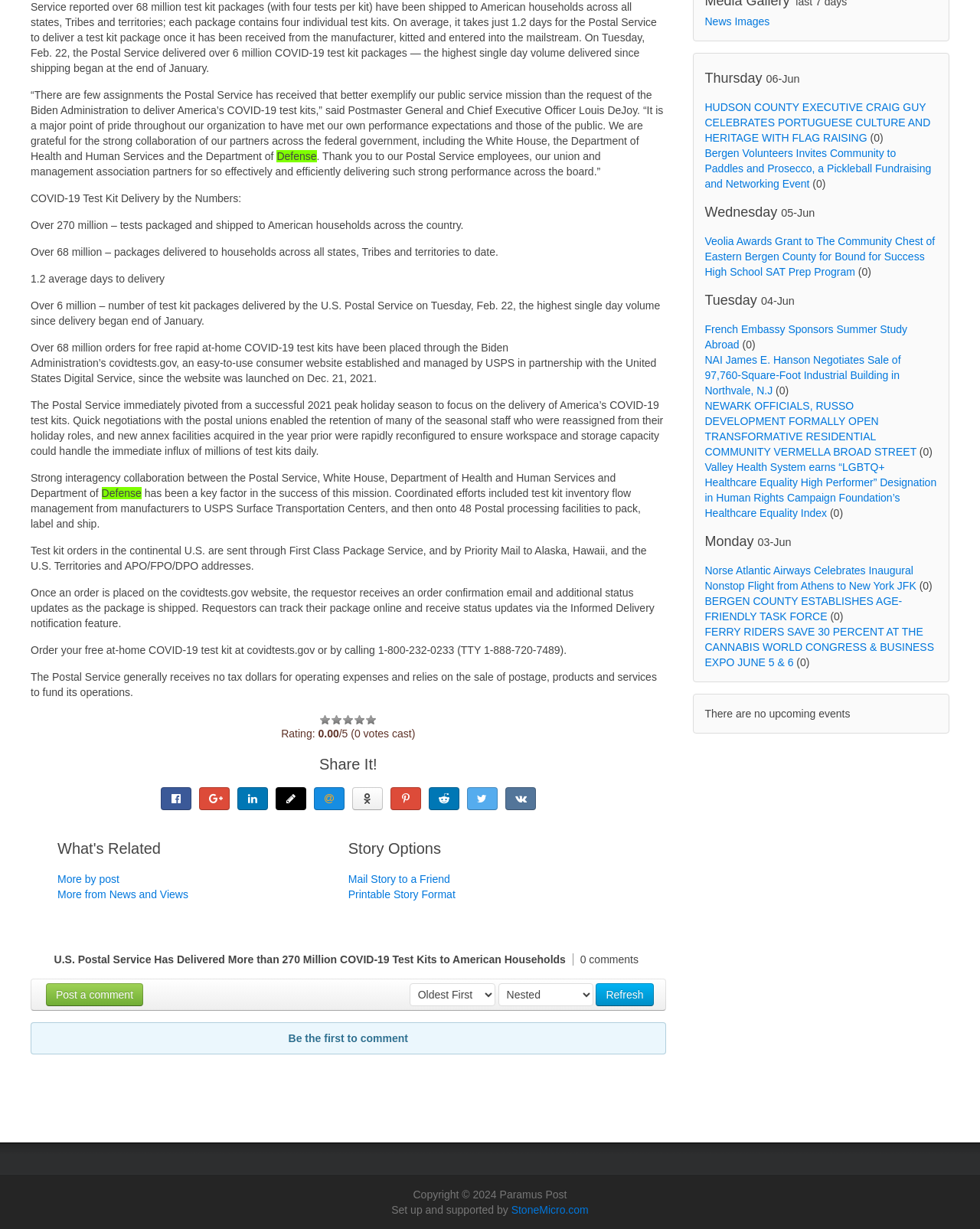Using the given description, provide the bounding box coordinates formatted as (top-left x, top-left y, bottom-right x, bottom-right y), with all values being floating point numbers between 0 and 1. Description: title="Live Journal"

[0.281, 0.641, 0.312, 0.659]